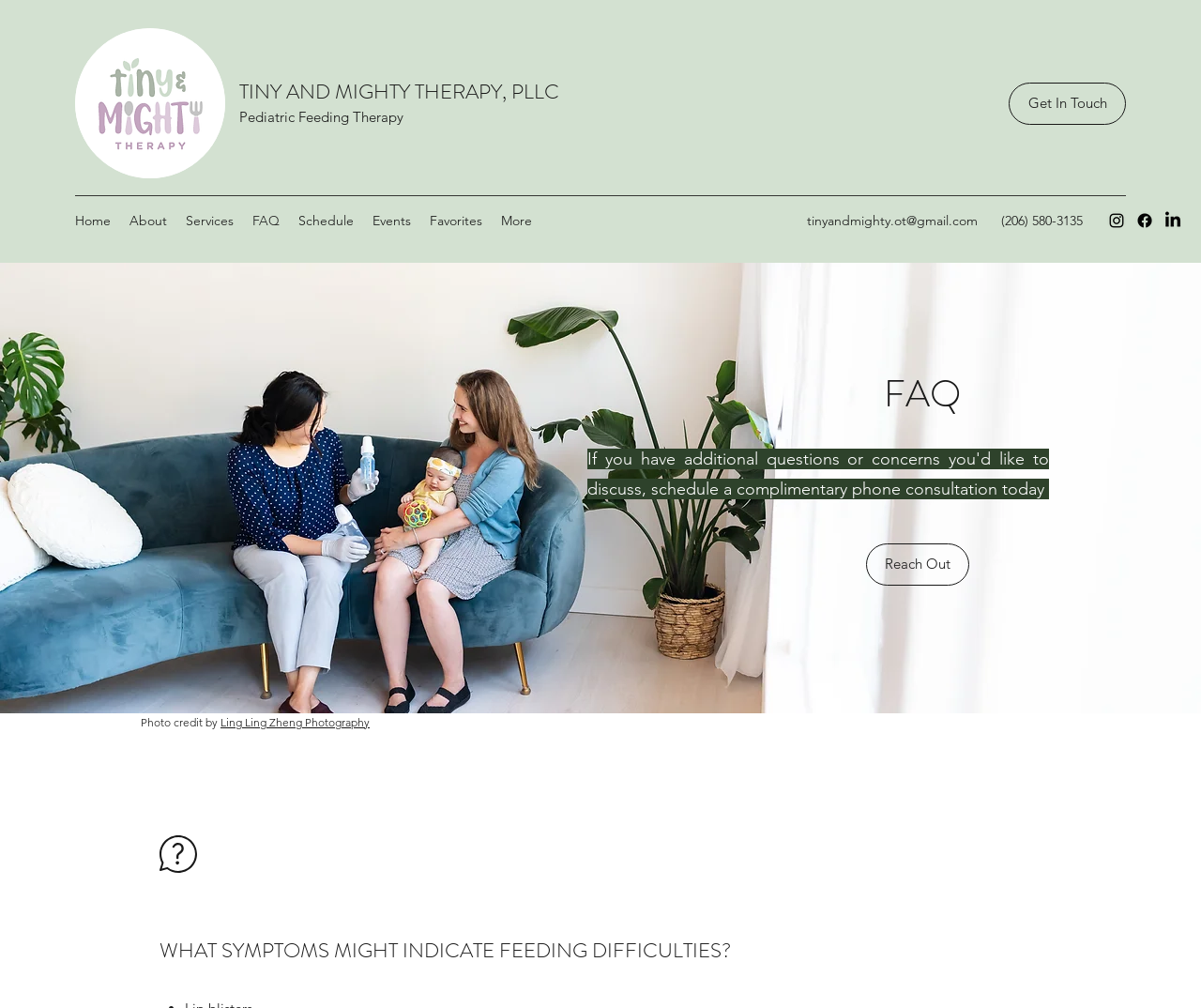Pinpoint the bounding box coordinates of the clickable area needed to execute the instruction: "Reach out for more information". The coordinates should be specified as four float numbers between 0 and 1, i.e., [left, top, right, bottom].

[0.721, 0.539, 0.807, 0.581]